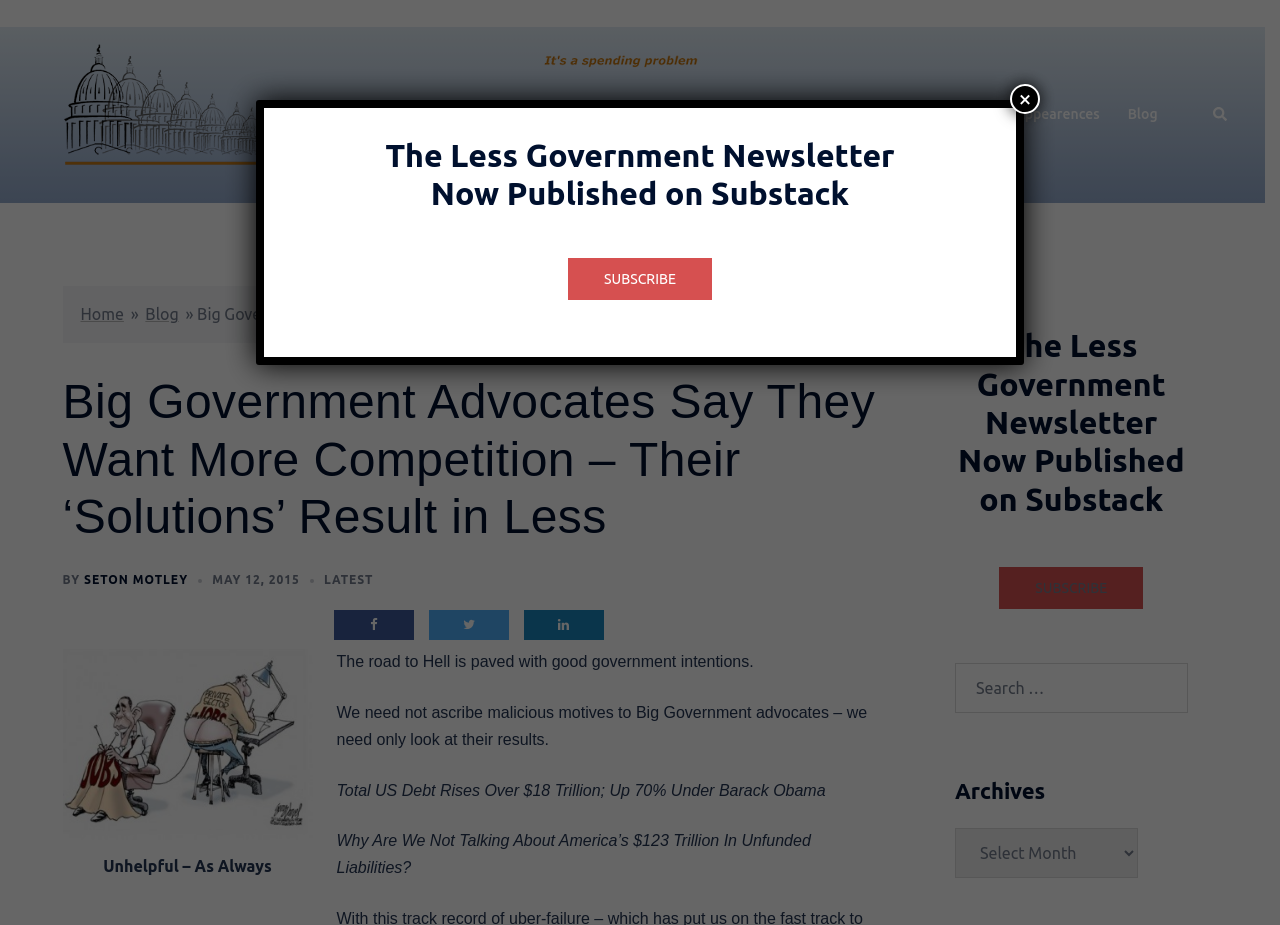Based on what you see in the screenshot, provide a thorough answer to this question: What is the name of the author of the article?

I found the author's name by looking at the article's metadata, specifically the 'BY' section, which mentions 'SETON MOTLEY' as the author.